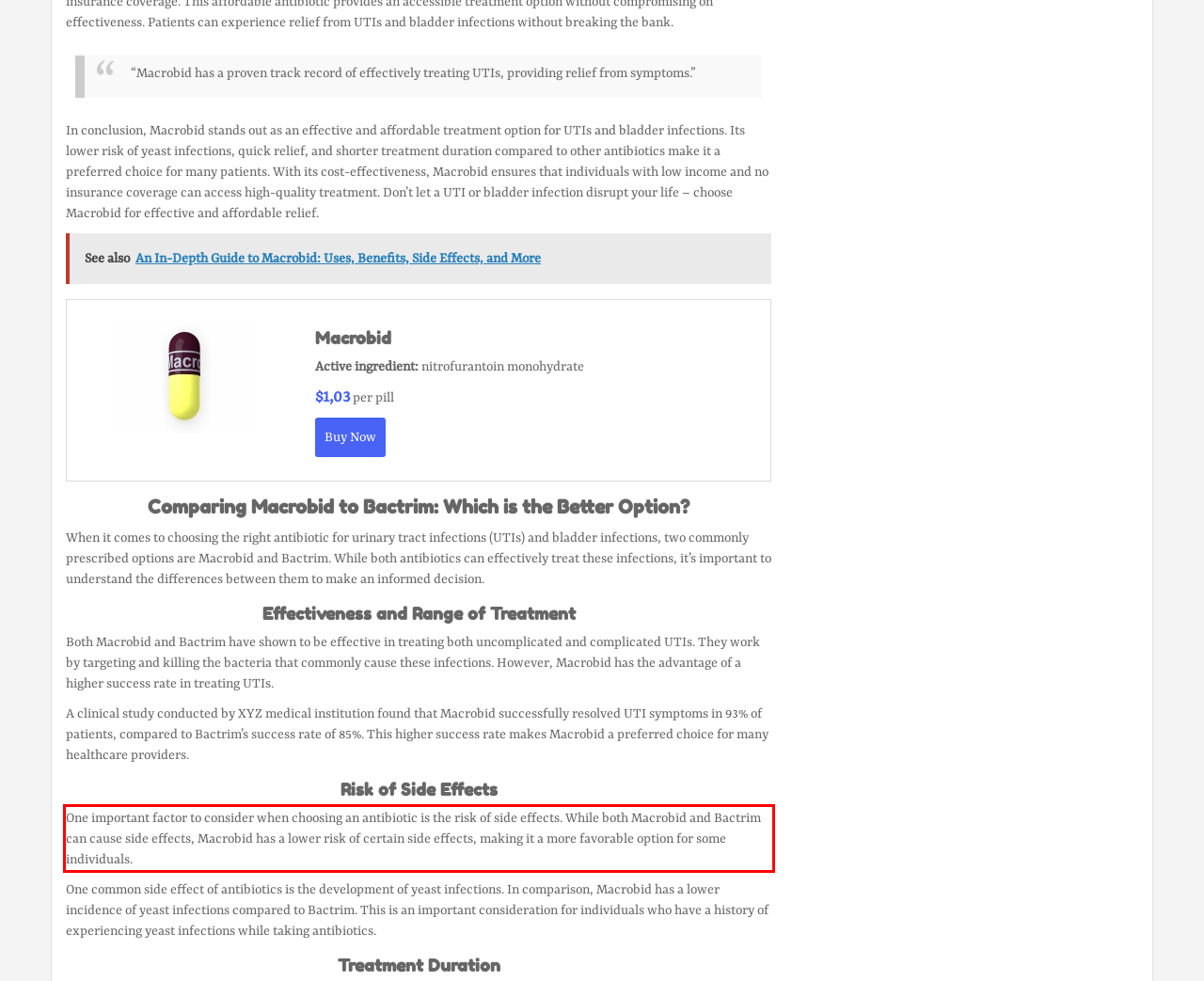Please use OCR to extract the text content from the red bounding box in the provided webpage screenshot.

One important factor to consider when choosing an antibiotic is the risk of side effects. While both Macrobid and Bactrim can cause side effects, Macrobid has a lower risk of certain side effects, making it a more favorable option for some individuals.